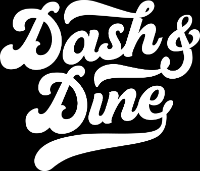Please reply to the following question with a single word or a short phrase:
What is the BolderBoulder race?

A well-known race